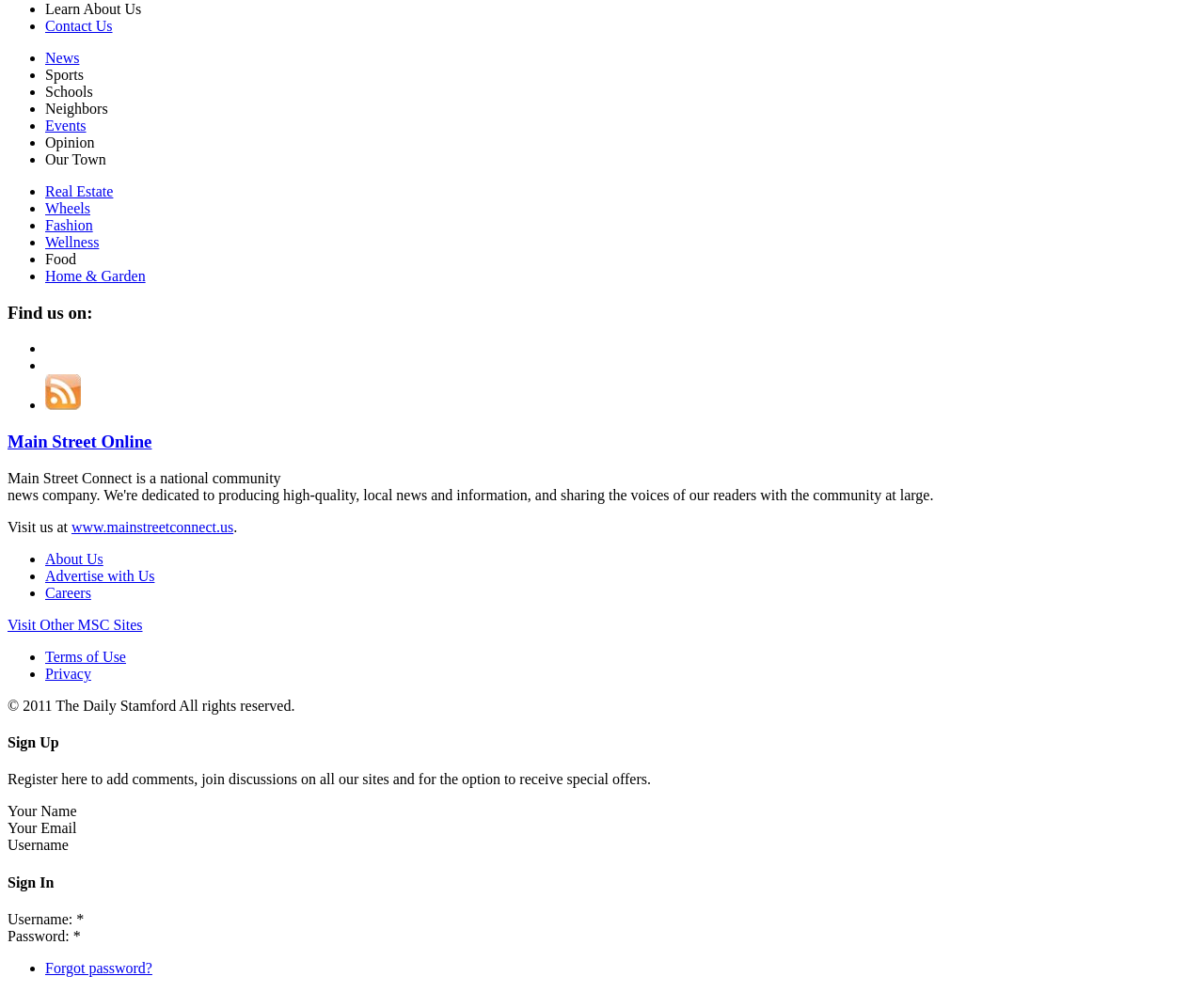What is the copyright information on the webpage?
Give a comprehensive and detailed explanation for the question.

I found this answer by looking at the static text element at the bottom of the webpage, which states '2011 The Daily Stamford All rights reserved.', indicating the copyright information.